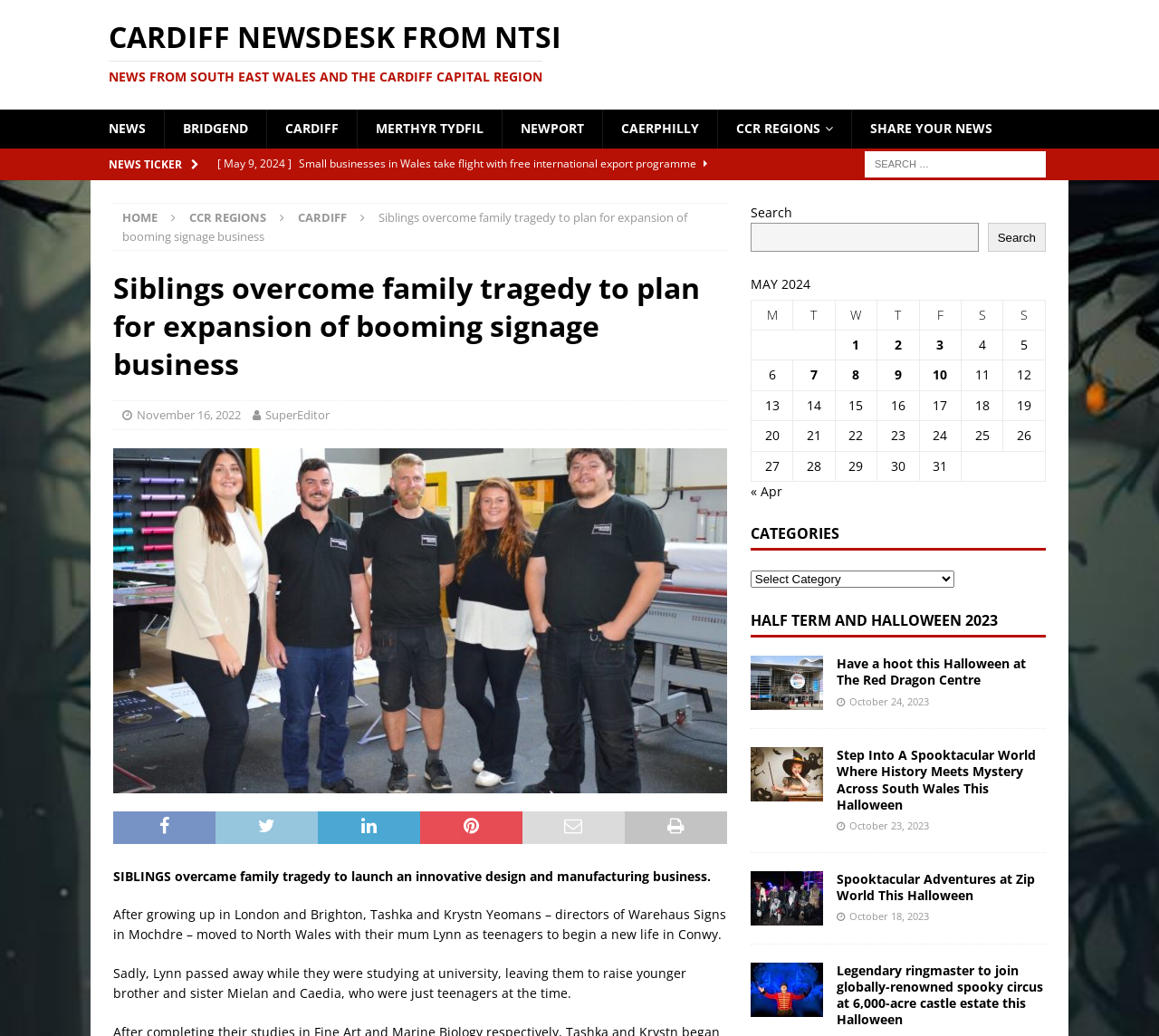Please identify the bounding box coordinates for the region that you need to click to follow this instruction: "Check the news calendar for May 2024".

[0.647, 0.265, 0.902, 0.465]